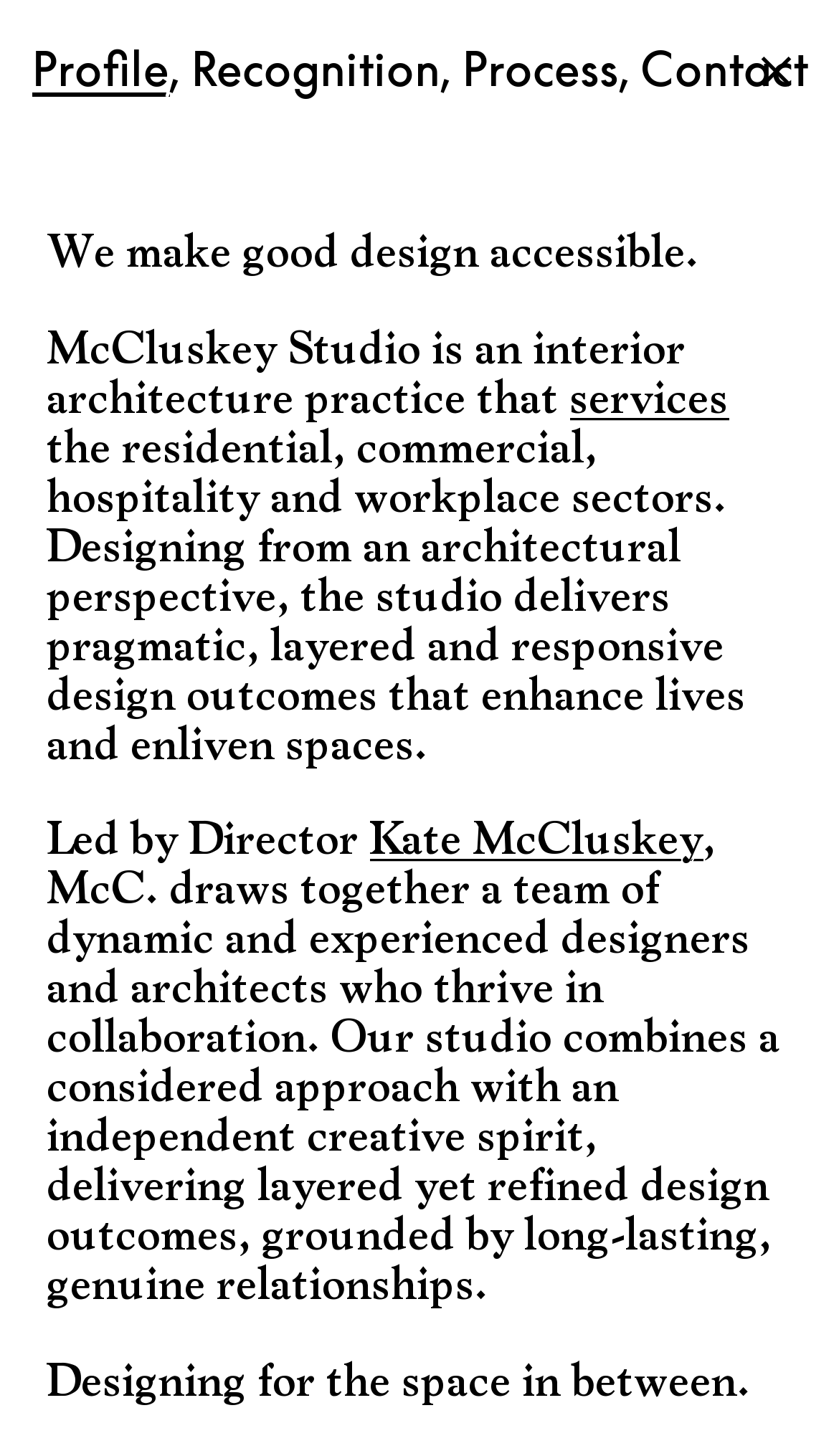Please give a one-word or short phrase response to the following question: 
What is the name of the director?

Kate McCluskey